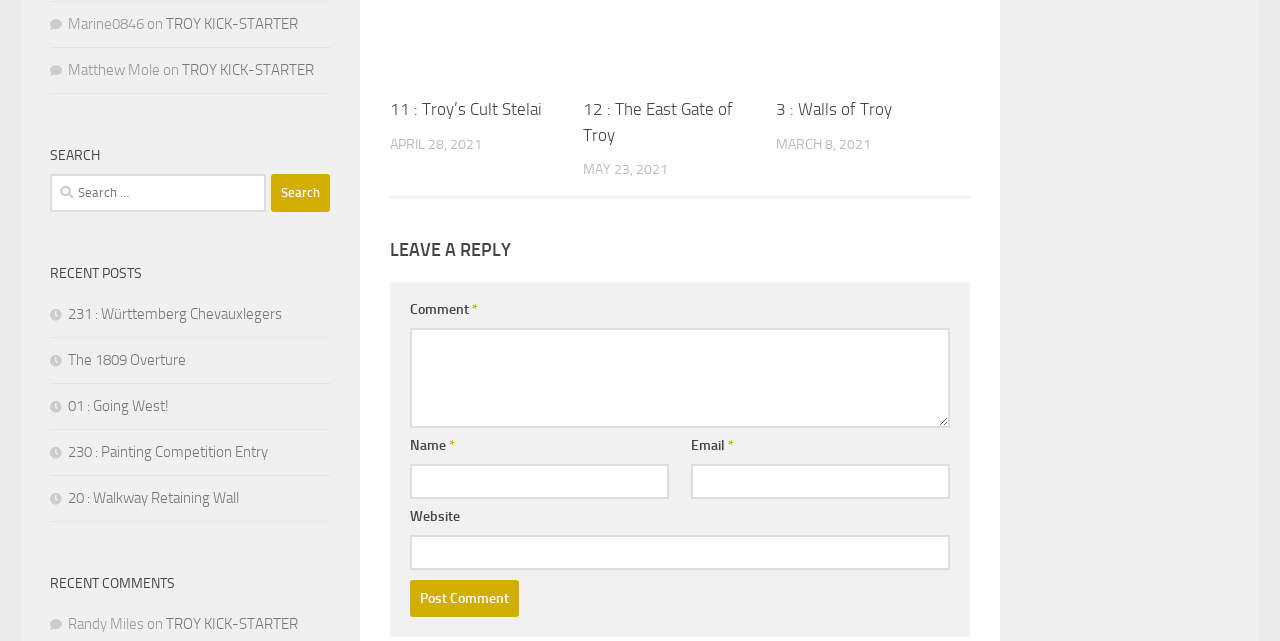Reply to the question below using a single word or brief phrase:
How many textboxes are there in the comment section?

4